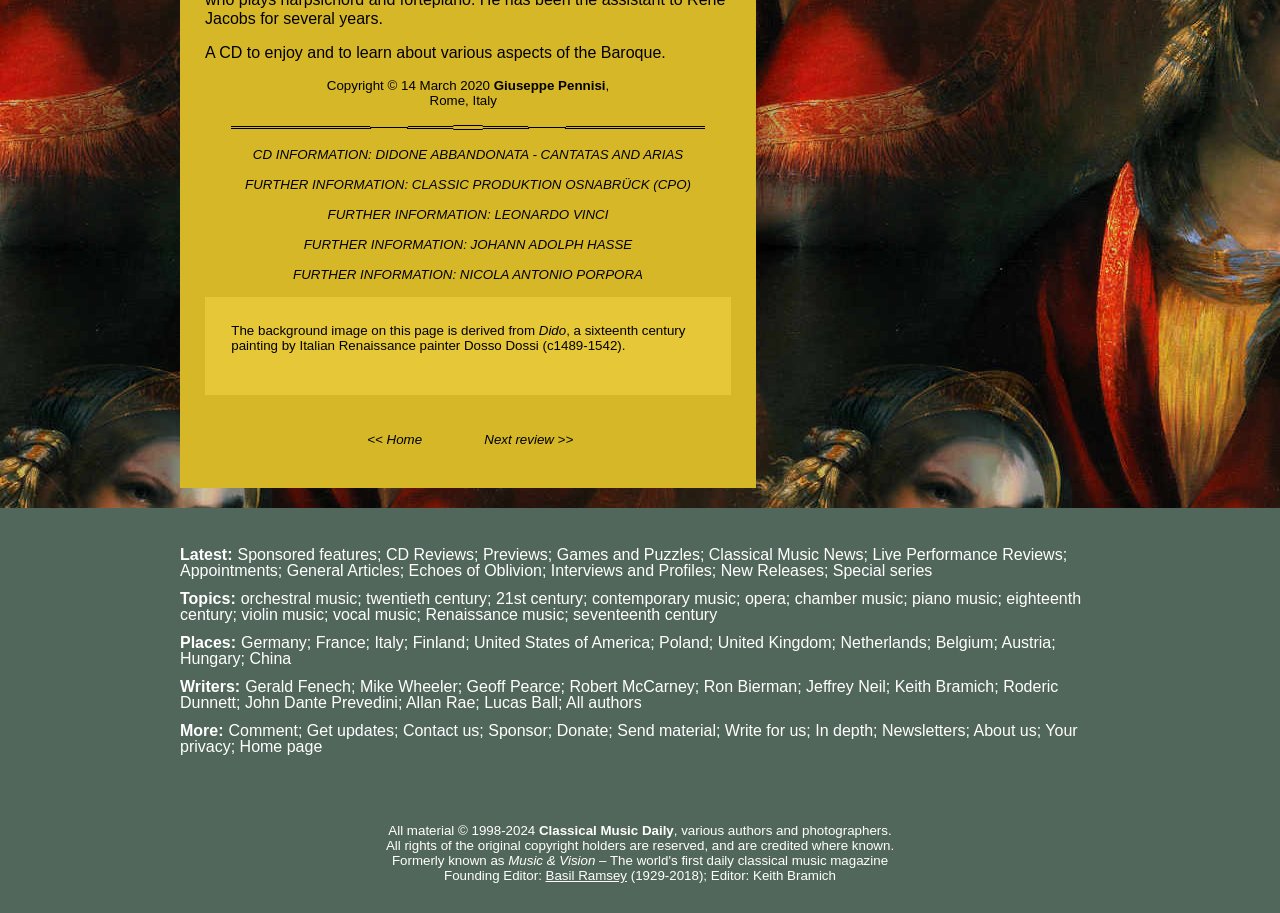Identify the bounding box coordinates of the clickable region necessary to fulfill the following instruction: "Click on the link to CD information". The bounding box coordinates should be four float numbers between 0 and 1, i.e., [left, top, right, bottom].

[0.197, 0.161, 0.534, 0.178]